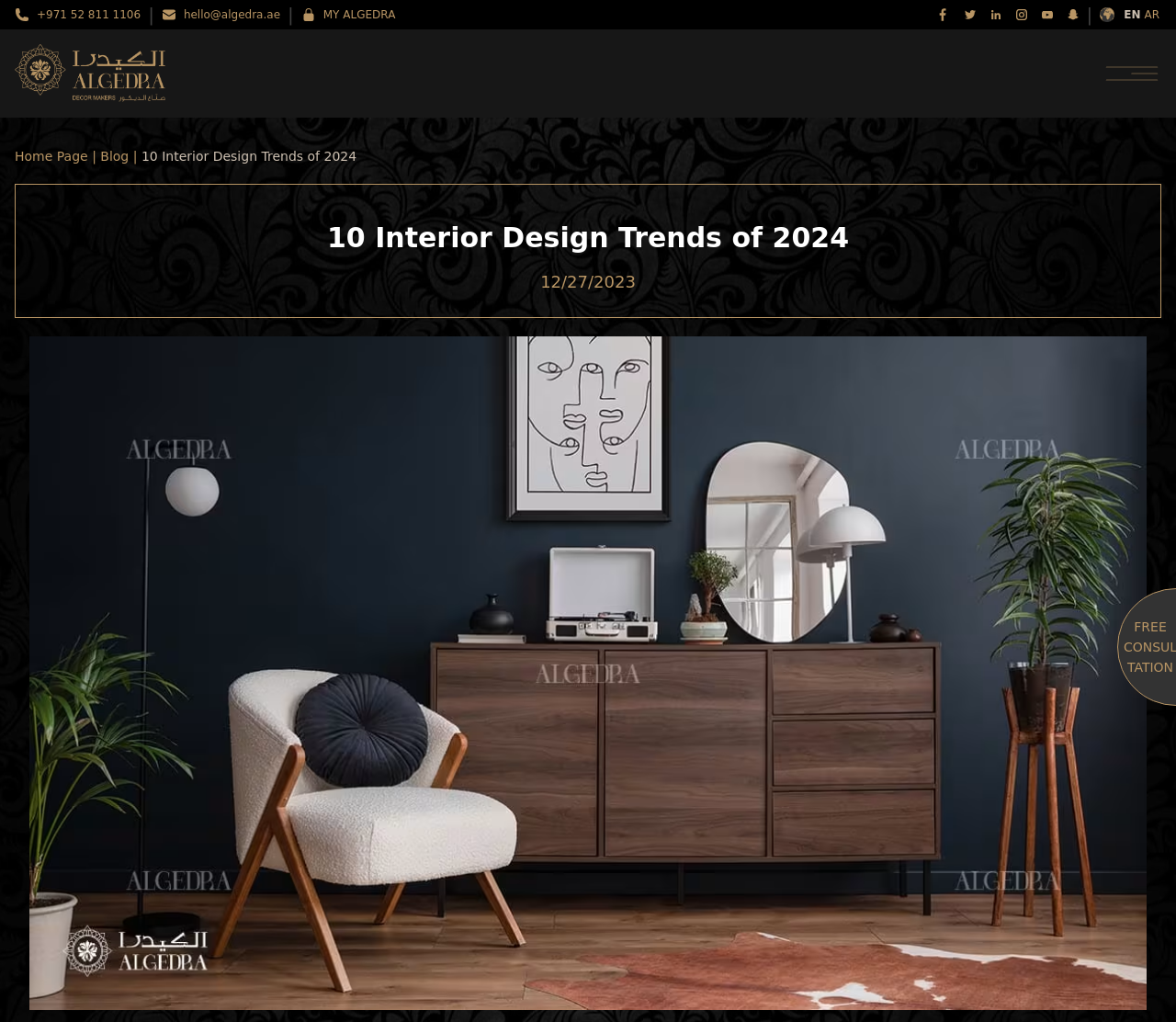Please find the top heading of the webpage and generate its text.

10 Interior Design Trends of 2024